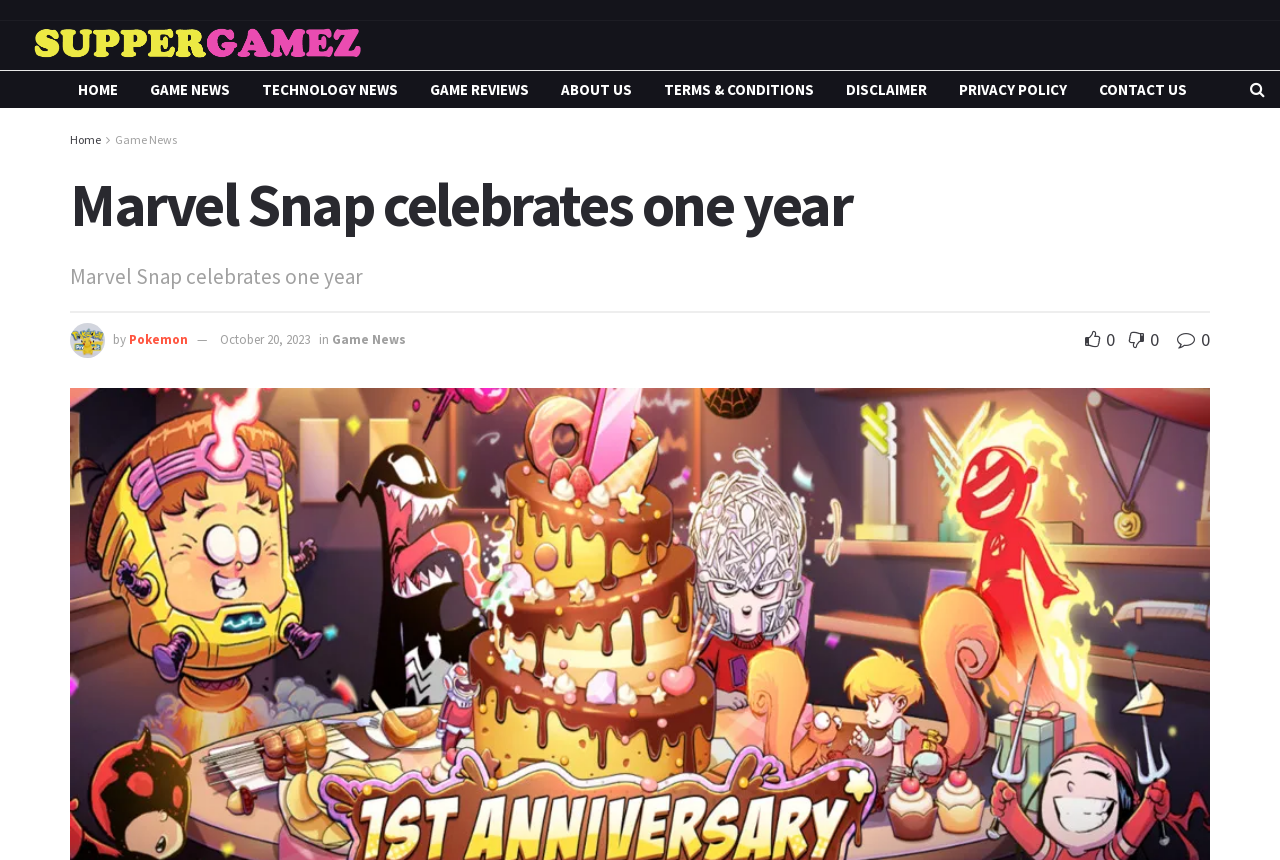Using the element description: "October 20, 2023", determine the bounding box coordinates. The coordinates should be in the format [left, top, right, bottom], with values between 0 and 1.

[0.172, 0.385, 0.242, 0.405]